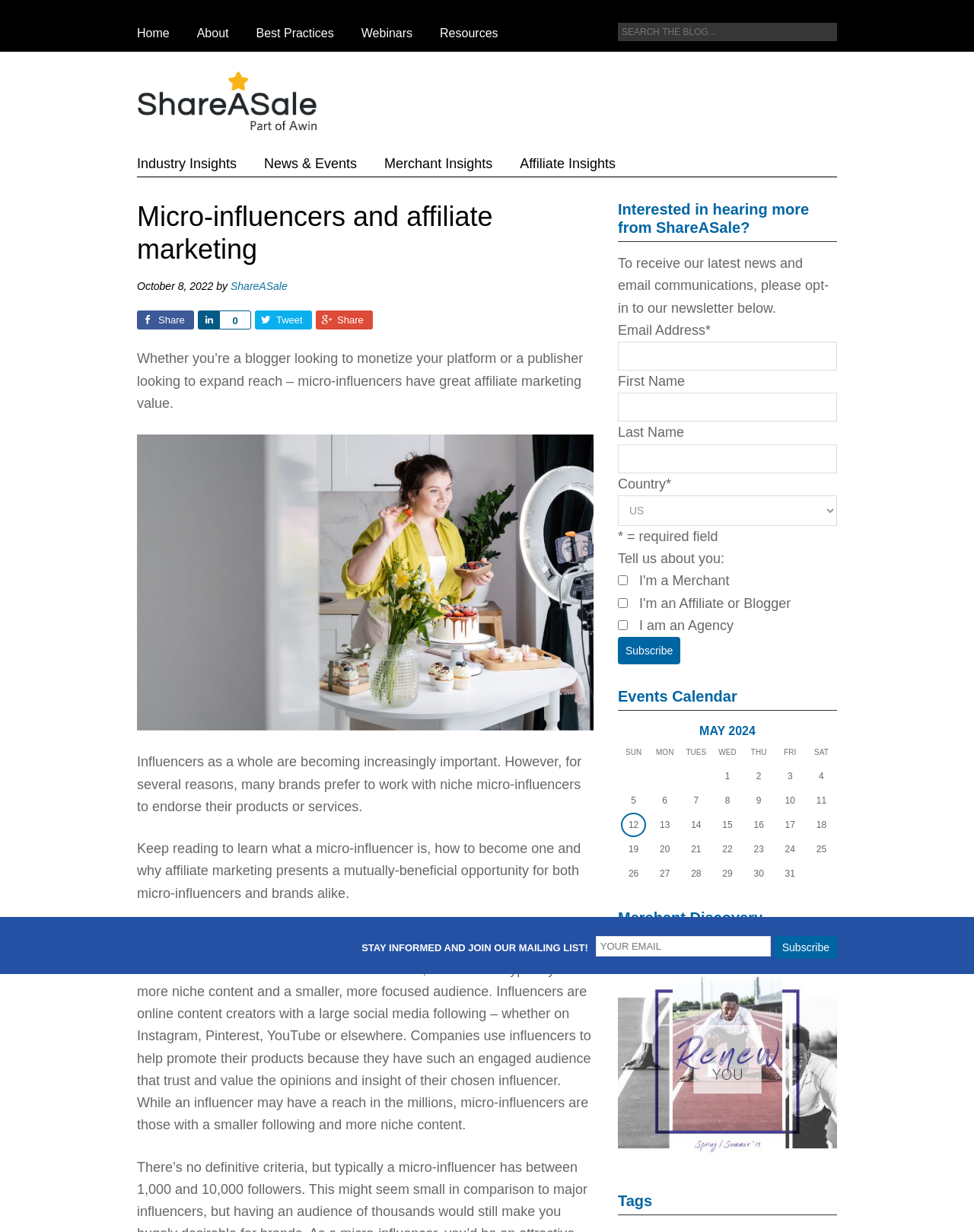Locate the bounding box coordinates of the element that needs to be clicked to carry out the instruction: "Read about Industry Insights". The coordinates should be given as four float numbers ranging from 0 to 1, i.e., [left, top, right, bottom].

[0.141, 0.121, 0.257, 0.143]